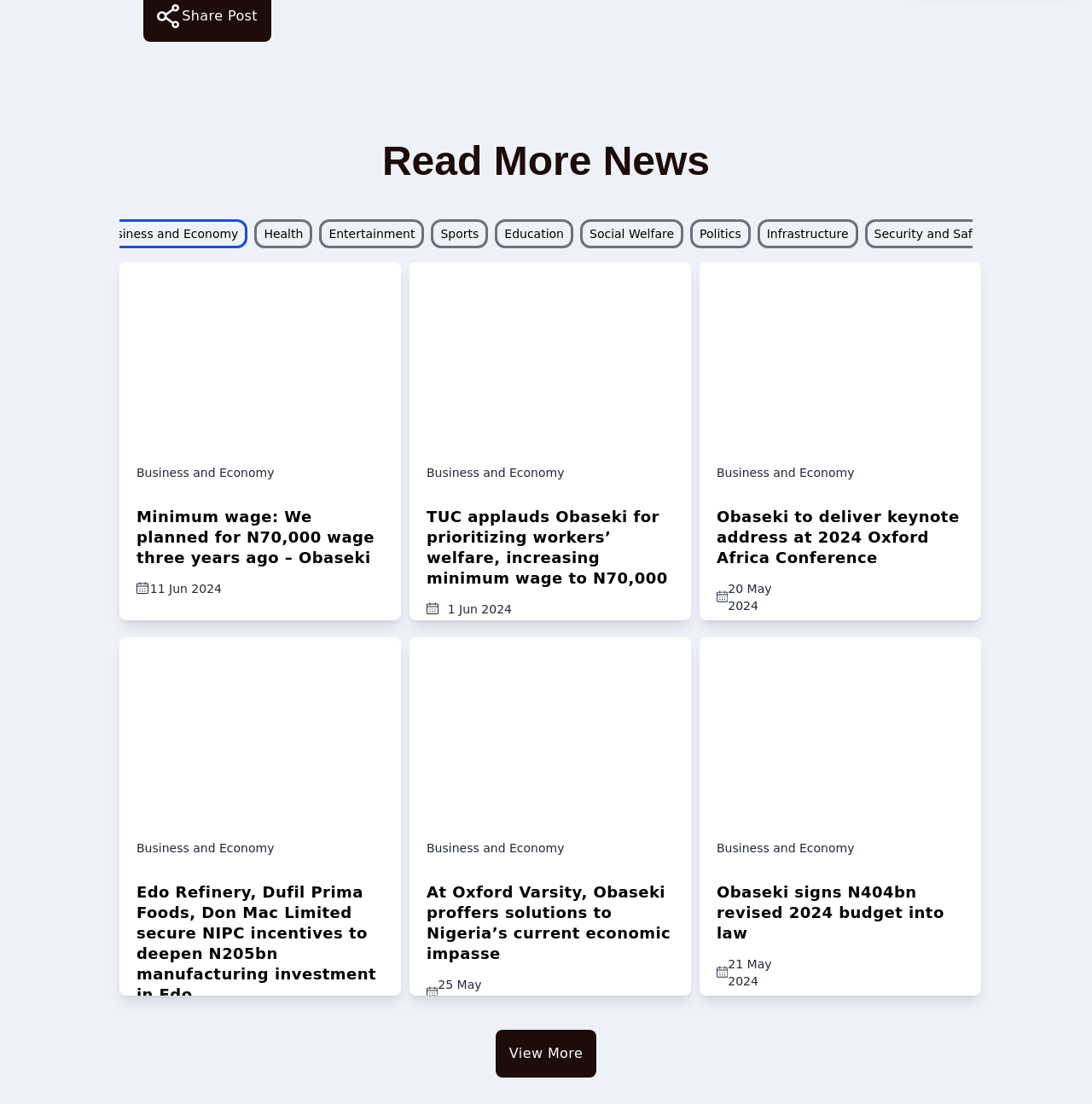Answer the question below in one word or phrase:
What is the main category of news on this webpage?

Business and Economy